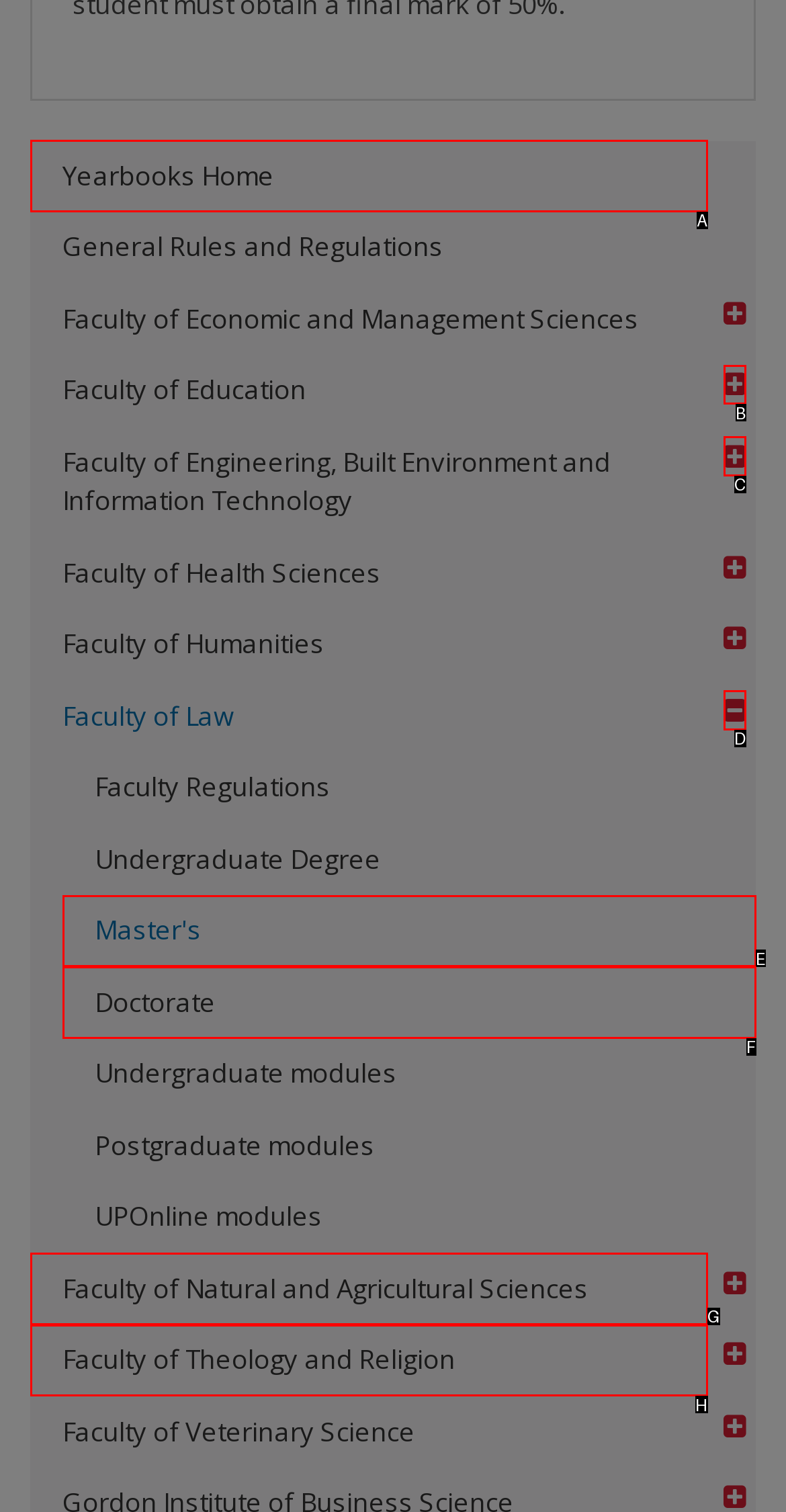Based on the description Doctorate, identify the most suitable HTML element from the options. Provide your answer as the corresponding letter.

F